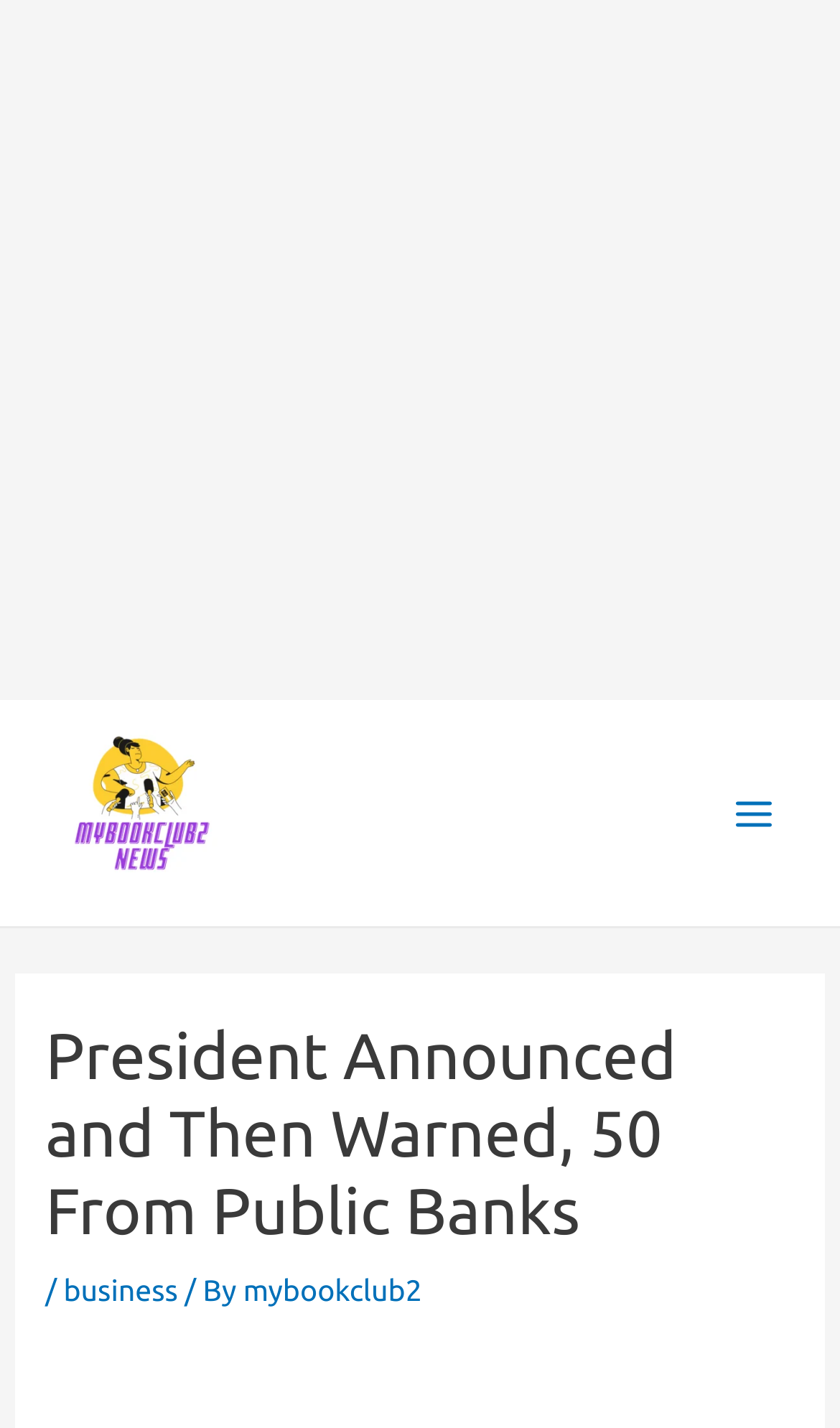Please provide a short answer using a single word or phrase for the question:
What is the purpose of the image in the main menu button?

icon